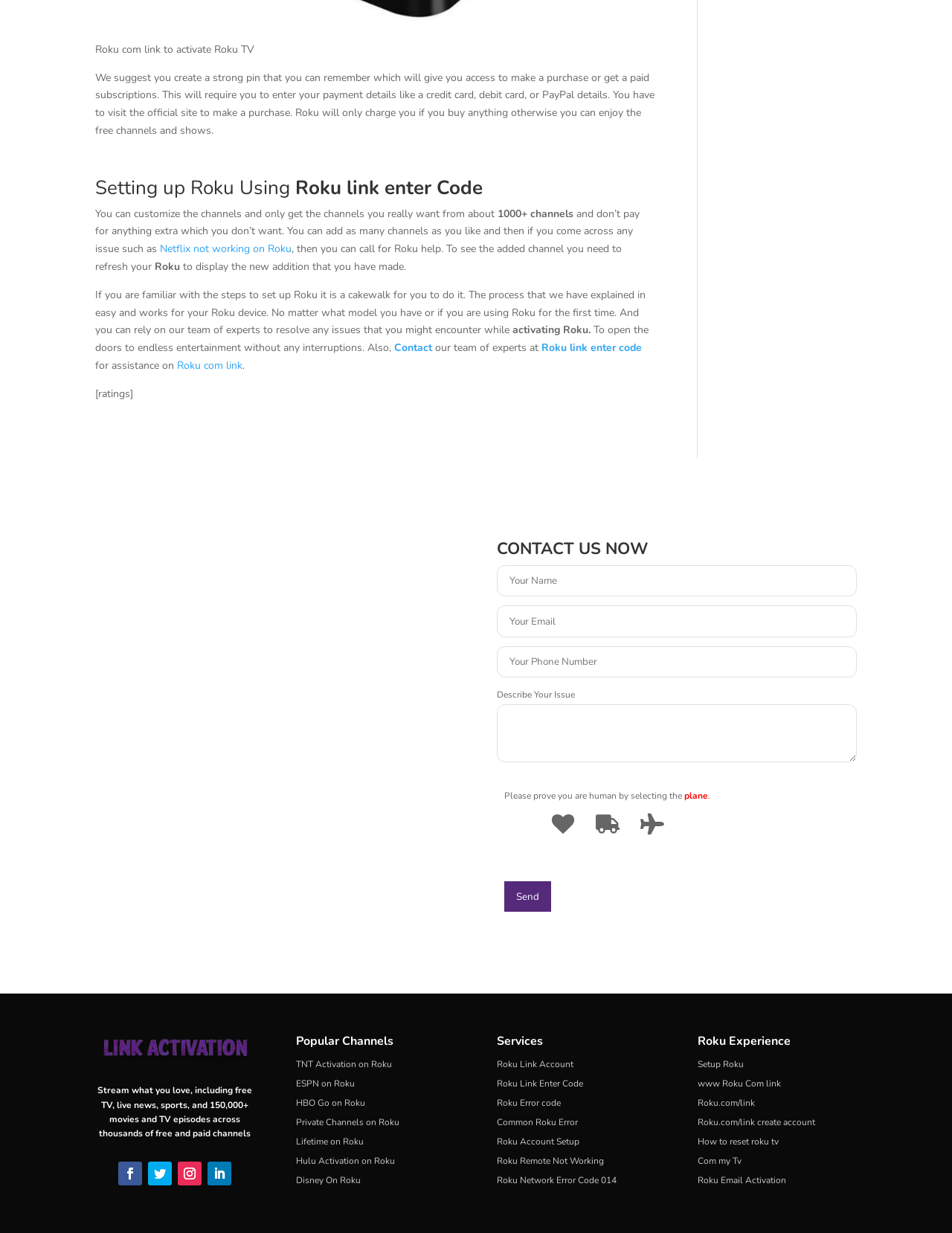Using the description "Roku link enter code", predict the bounding box of the relevant HTML element.

[0.566, 0.276, 0.674, 0.288]